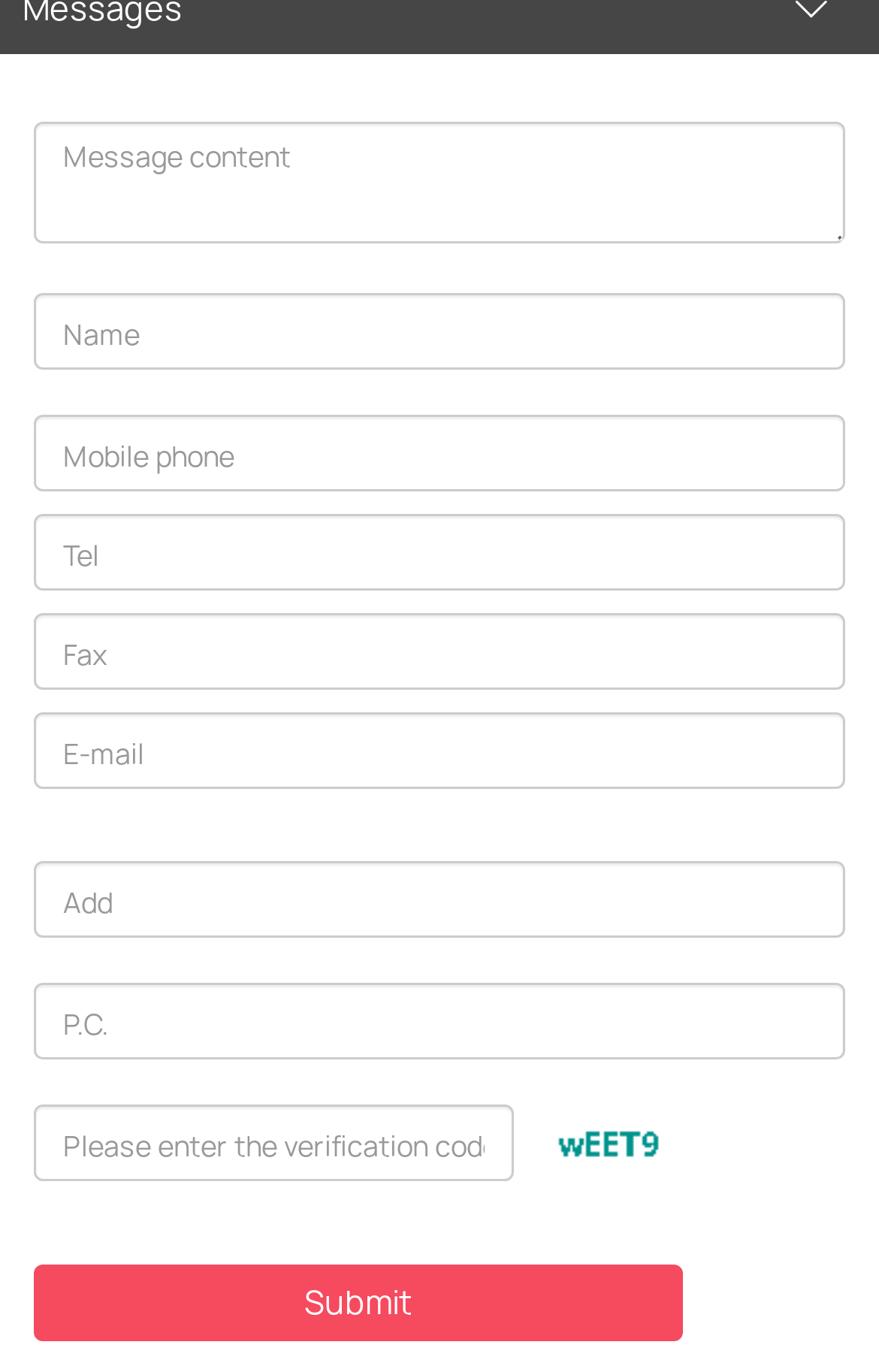Determine the bounding box coordinates of the UI element described by: "Toggle Menu".

None